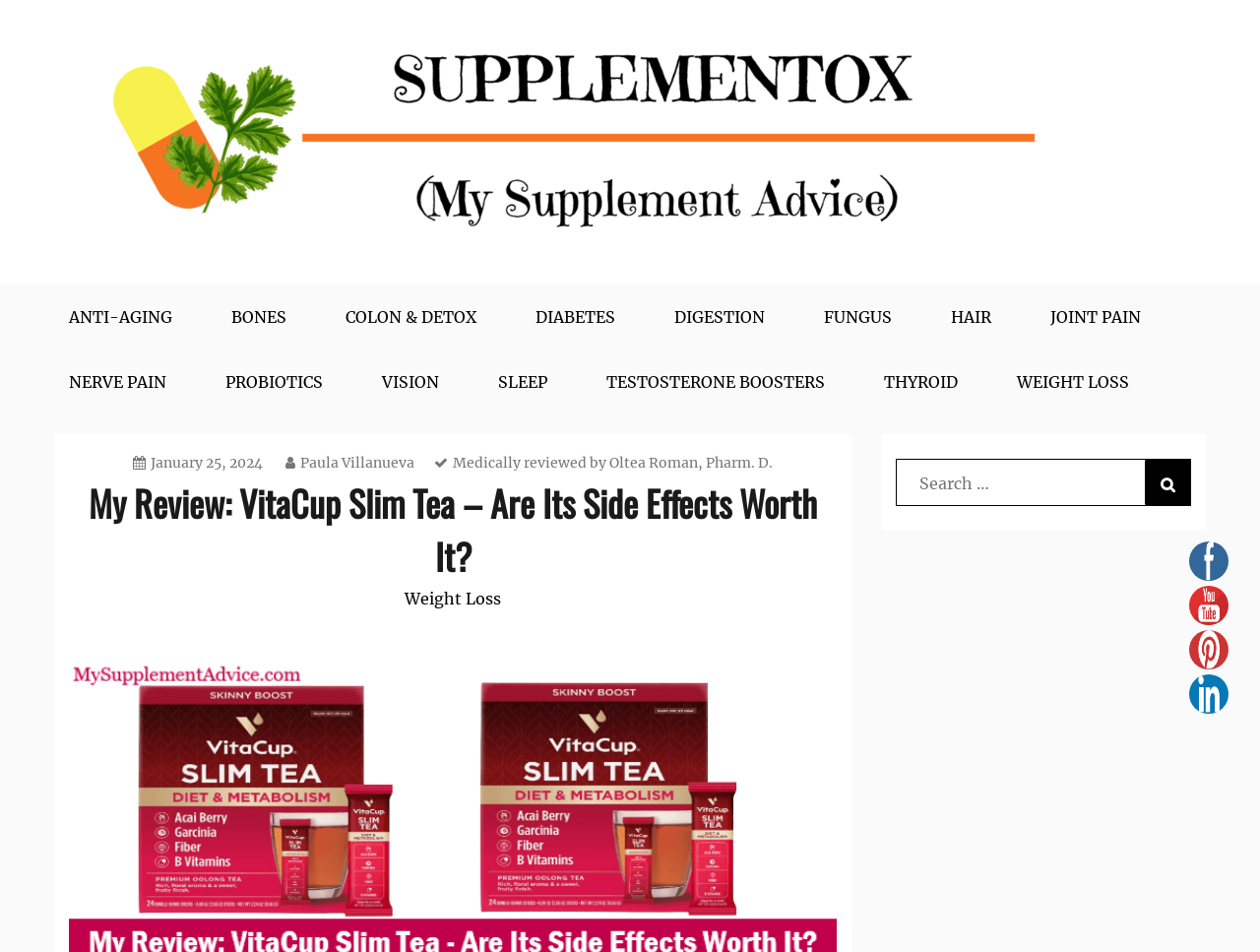How many categories are listed under 'Best Tips For Your Health'?
Using the information from the image, answer the question thoroughly.

Under the 'Best Tips For Your Health' section, there are 12 categories listed as links, including 'ANTI-AGING', 'BONES', 'COLON & DETOX', and so on.